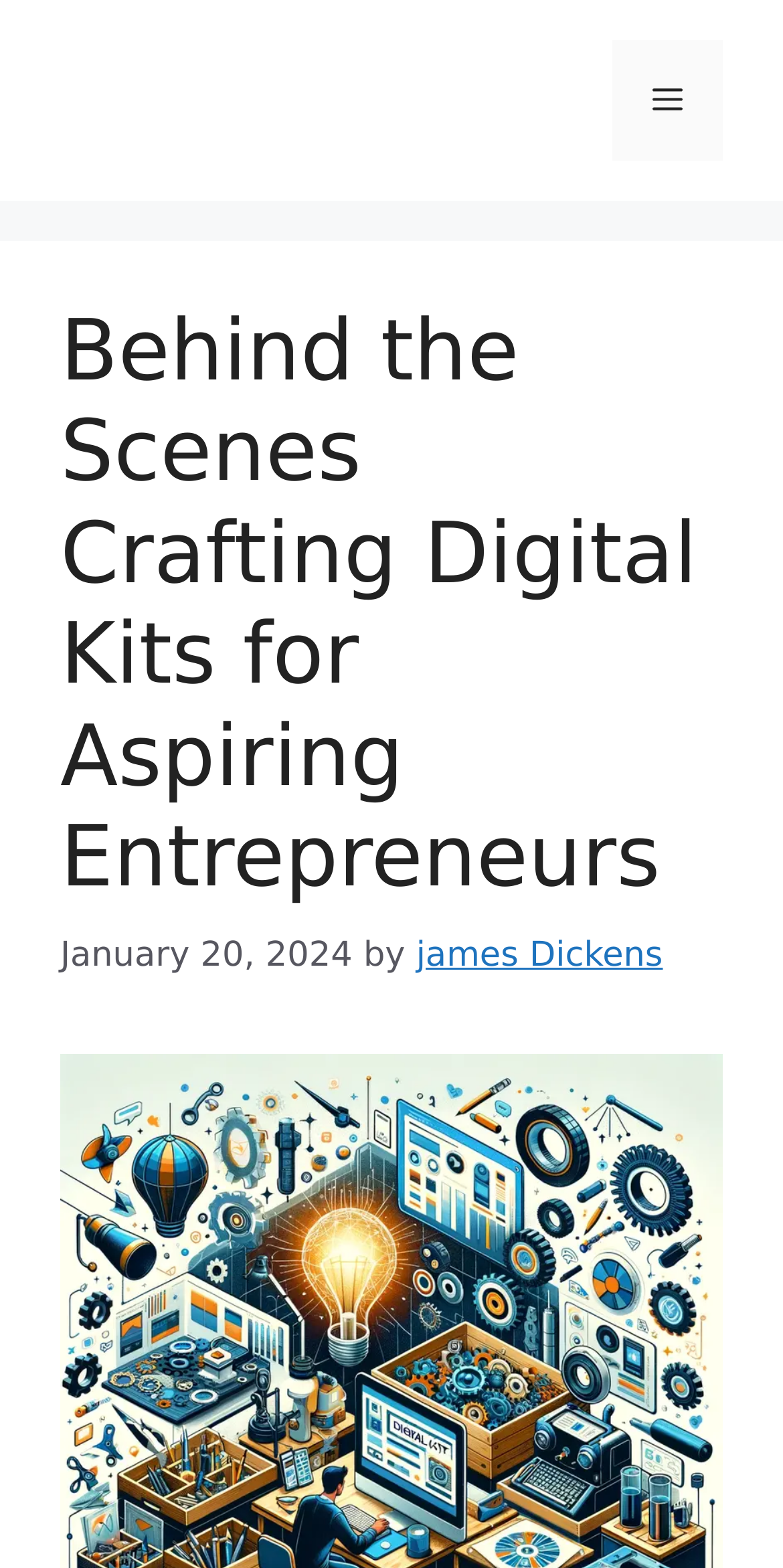Bounding box coordinates are specified in the format (top-left x, top-left y, bottom-right x, bottom-right y). All values are floating point numbers bounded between 0 and 1. Please provide the bounding box coordinate of the region this sentence describes: Menu

[0.782, 0.026, 0.923, 0.102]